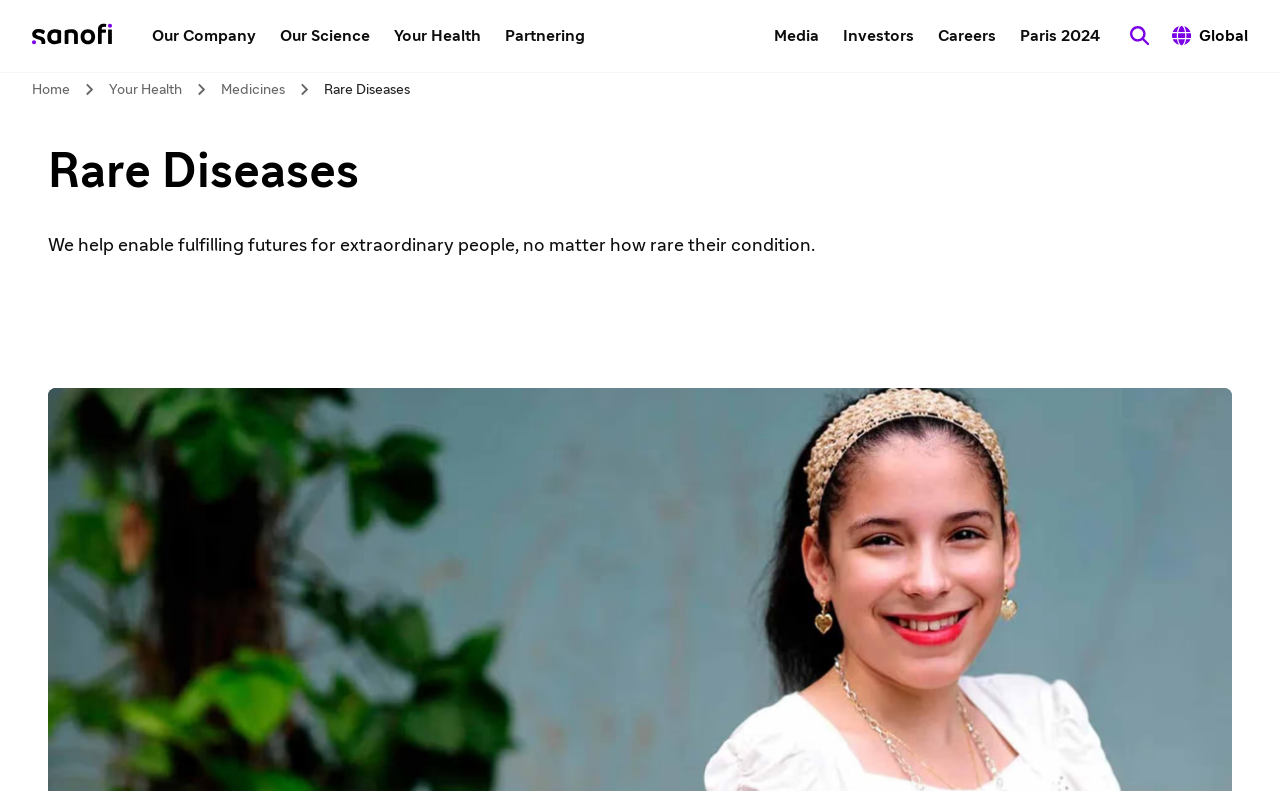Please find the bounding box coordinates of the element that you should click to achieve the following instruction: "toggle global panel". The coordinates should be presented as four float numbers between 0 and 1: [left, top, right, bottom].

[0.915, 0.033, 0.975, 0.058]